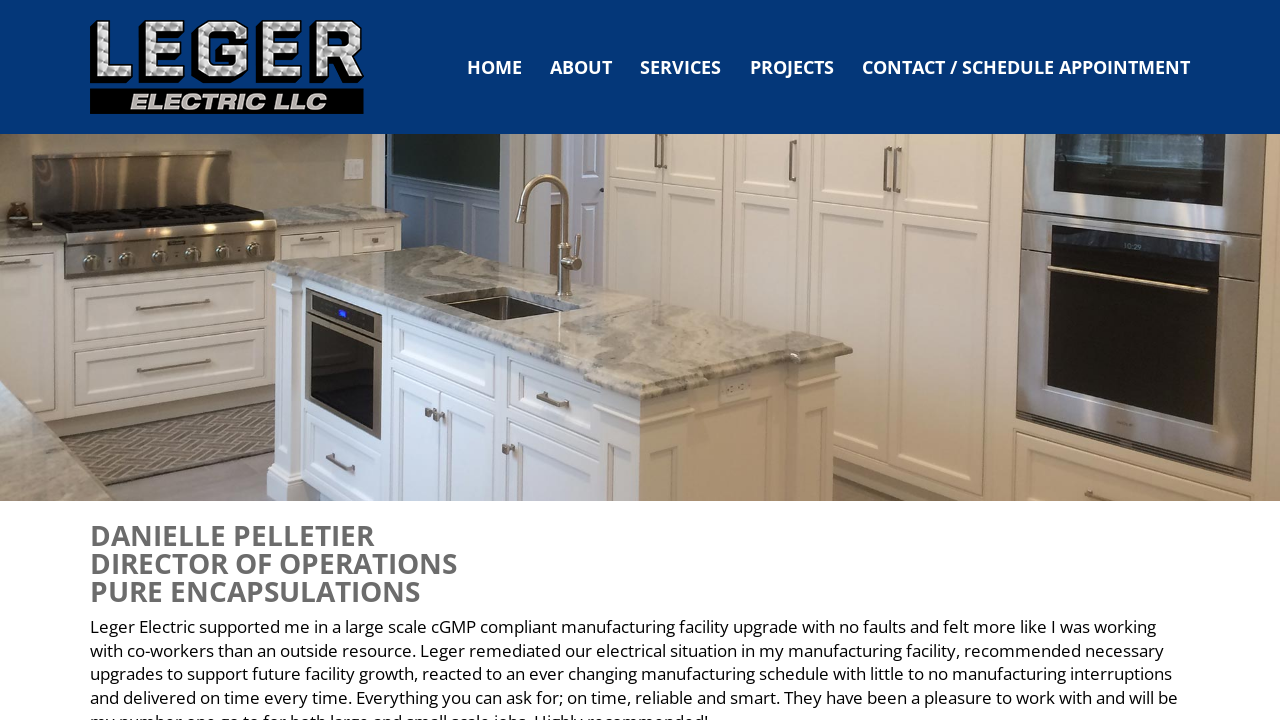Please analyze the image and provide a thorough answer to the question:
What is the company name mentioned in the webpage?

The company name 'Leger Electric' is mentioned in the webpage, specifically in the link at the top-left corner of the page, and also in the image with the same name.